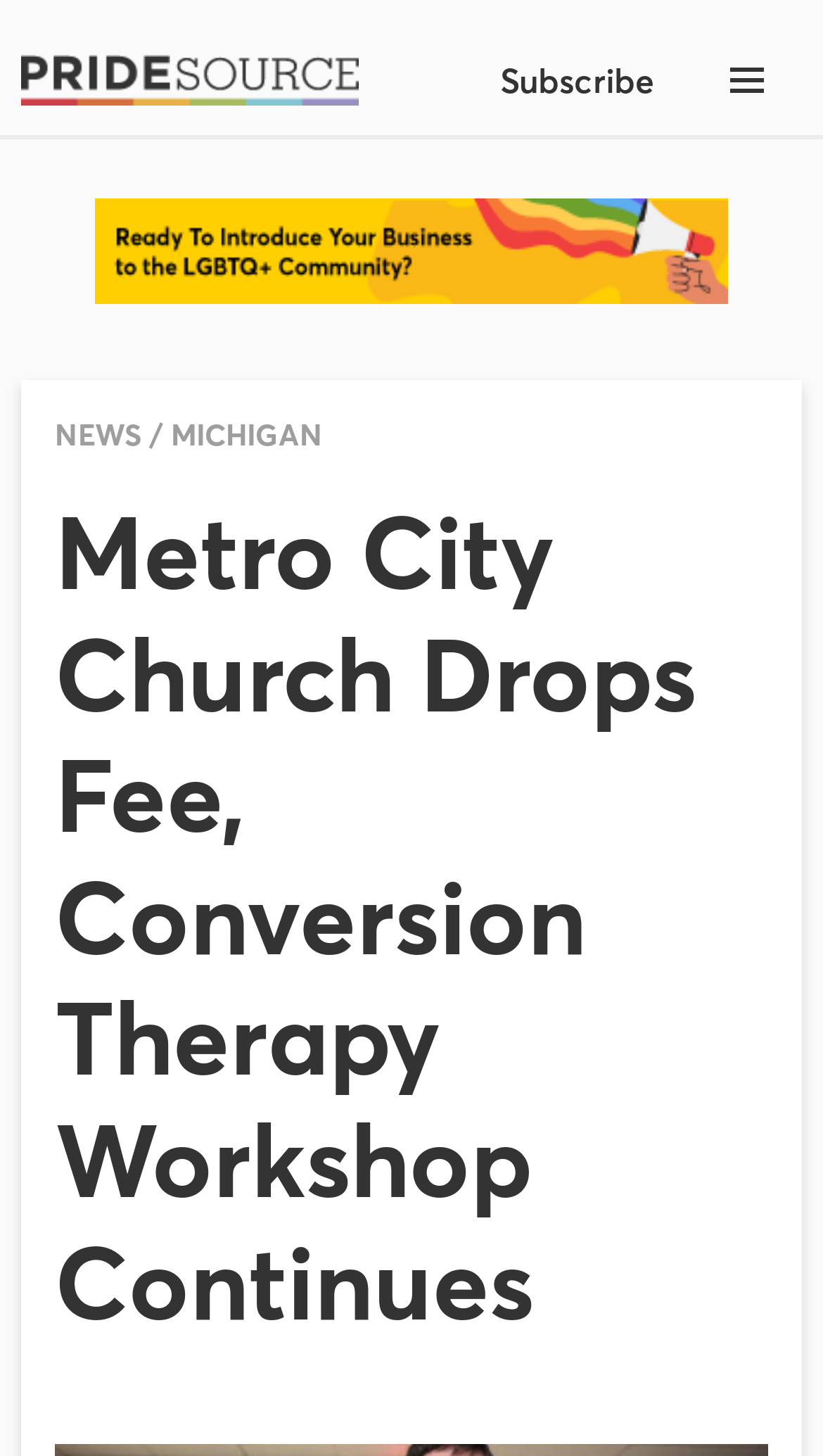Determine the main heading text of the webpage.

Metro City Church Drops Fee, Conversion Therapy Workshop Continues